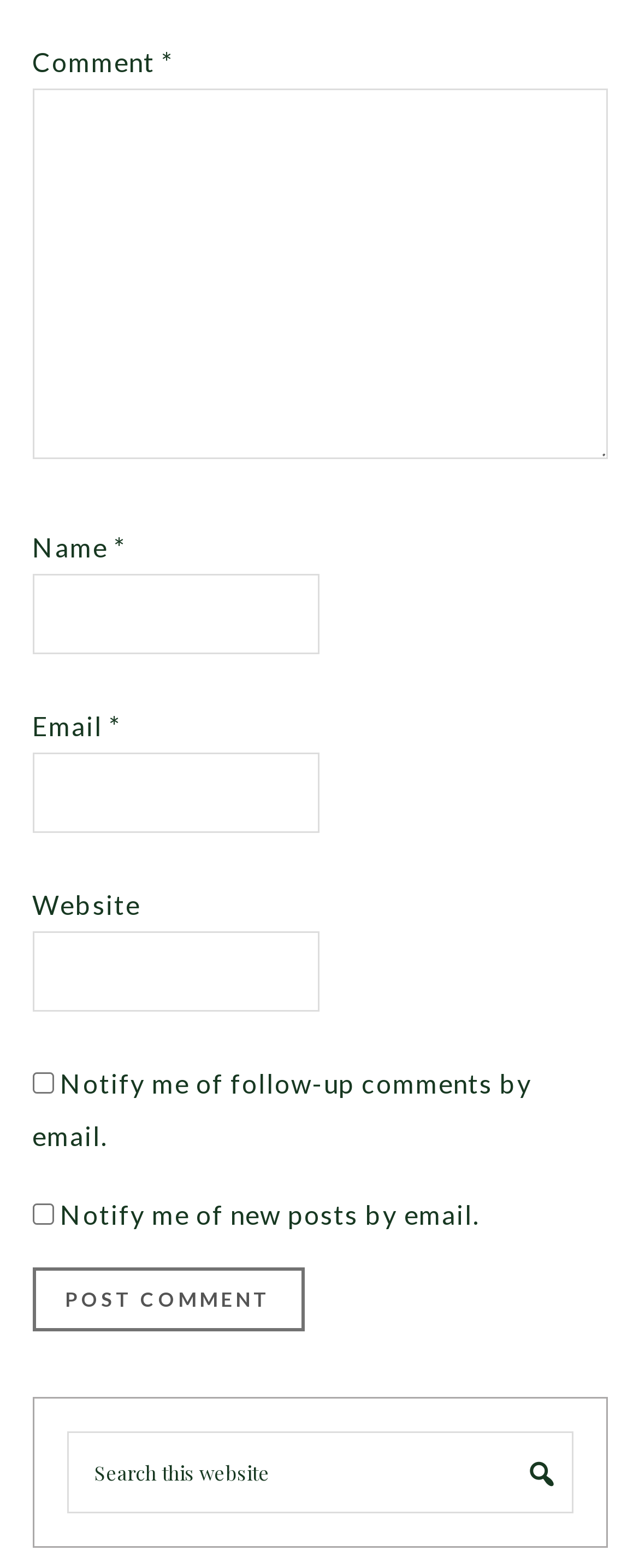Find the bounding box of the element with the following description: "parent_node: Email * aria-describedby="email-notes" name="email"". The coordinates must be four float numbers between 0 and 1, formatted as [left, top, right, bottom].

[0.05, 0.479, 0.5, 0.531]